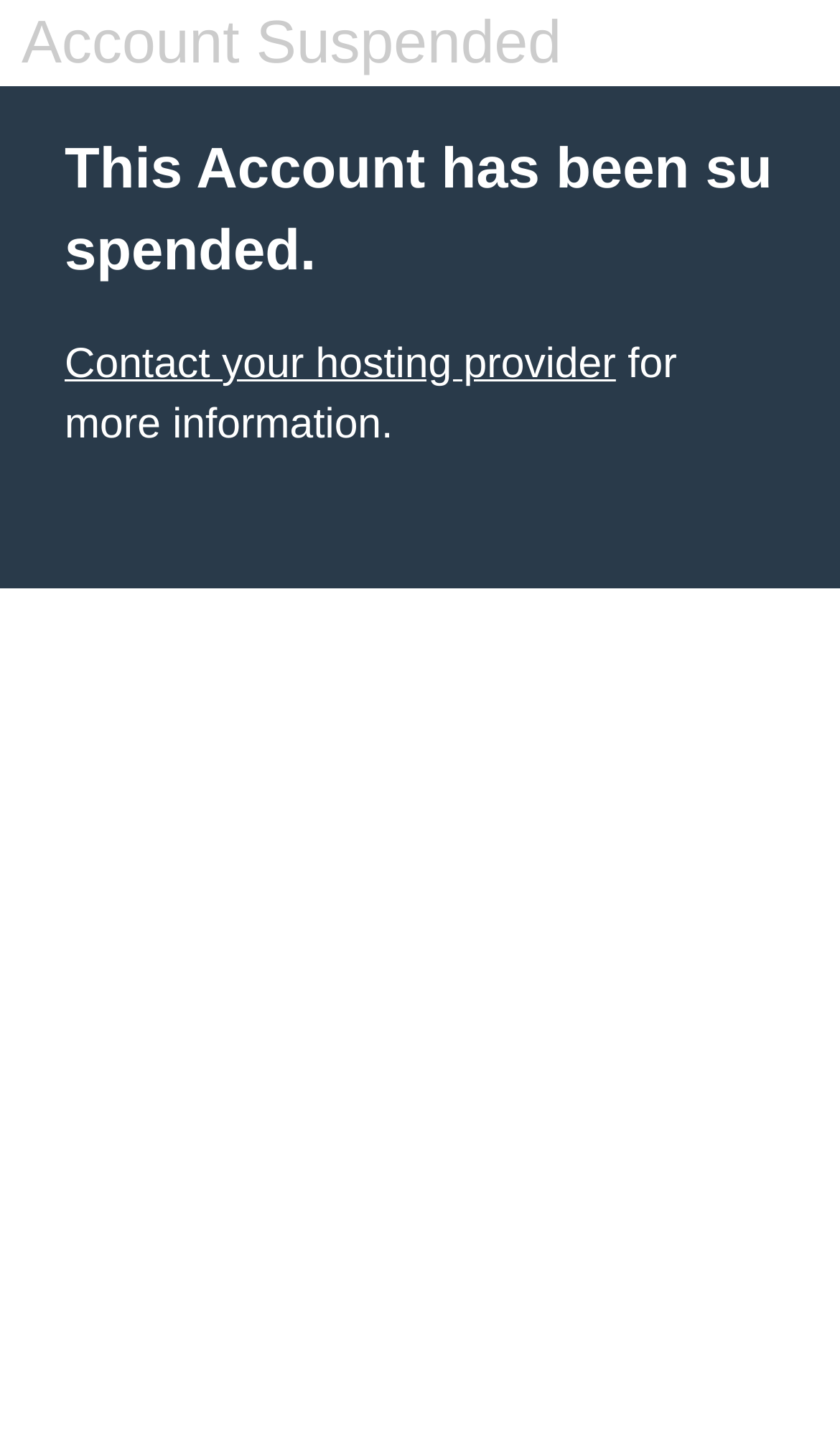Please specify the bounding box coordinates in the format (top-left x, top-left y, bottom-right x, bottom-right y), with all values as floating point numbers between 0 and 1. Identify the bounding box of the UI element described by: Contact your hosting provider

[0.077, 0.238, 0.733, 0.271]